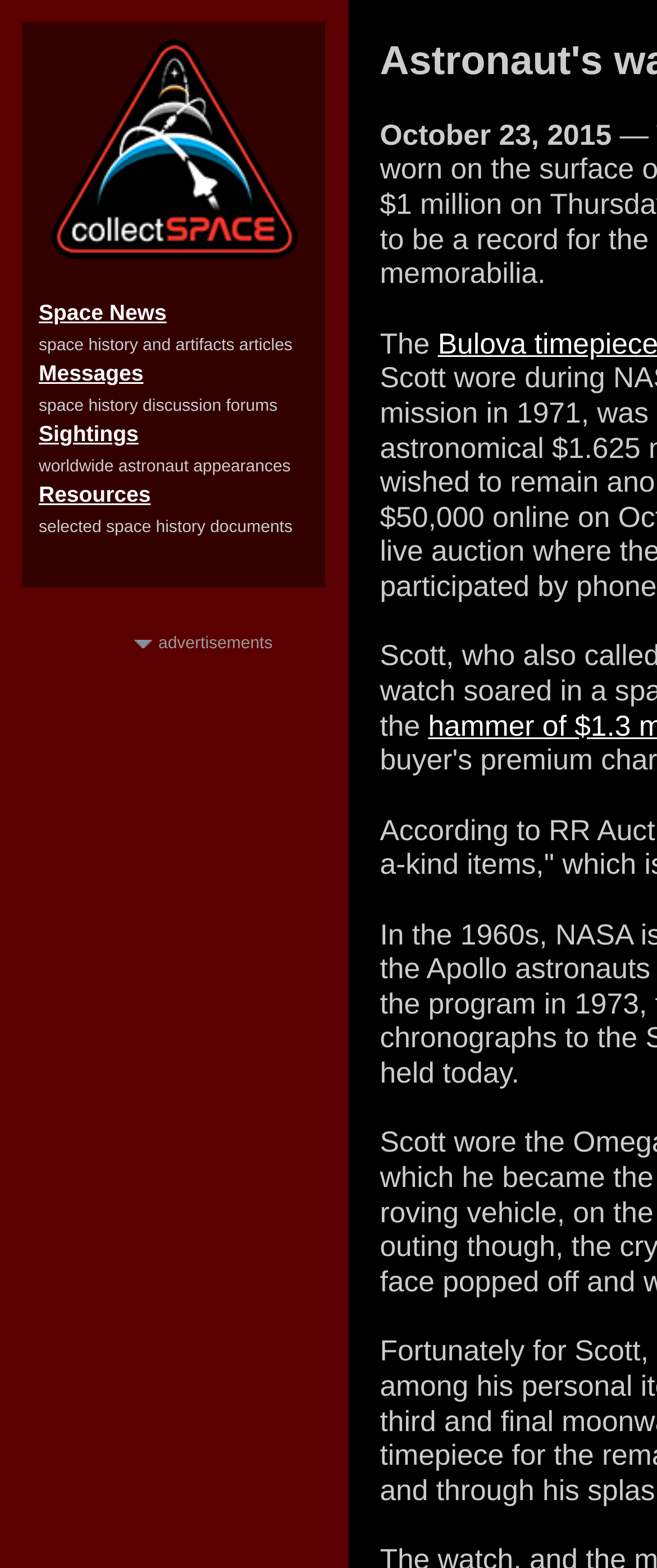What type of resources are available on this webpage?
Give a one-word or short-phrase answer derived from the screenshot.

Space history documents